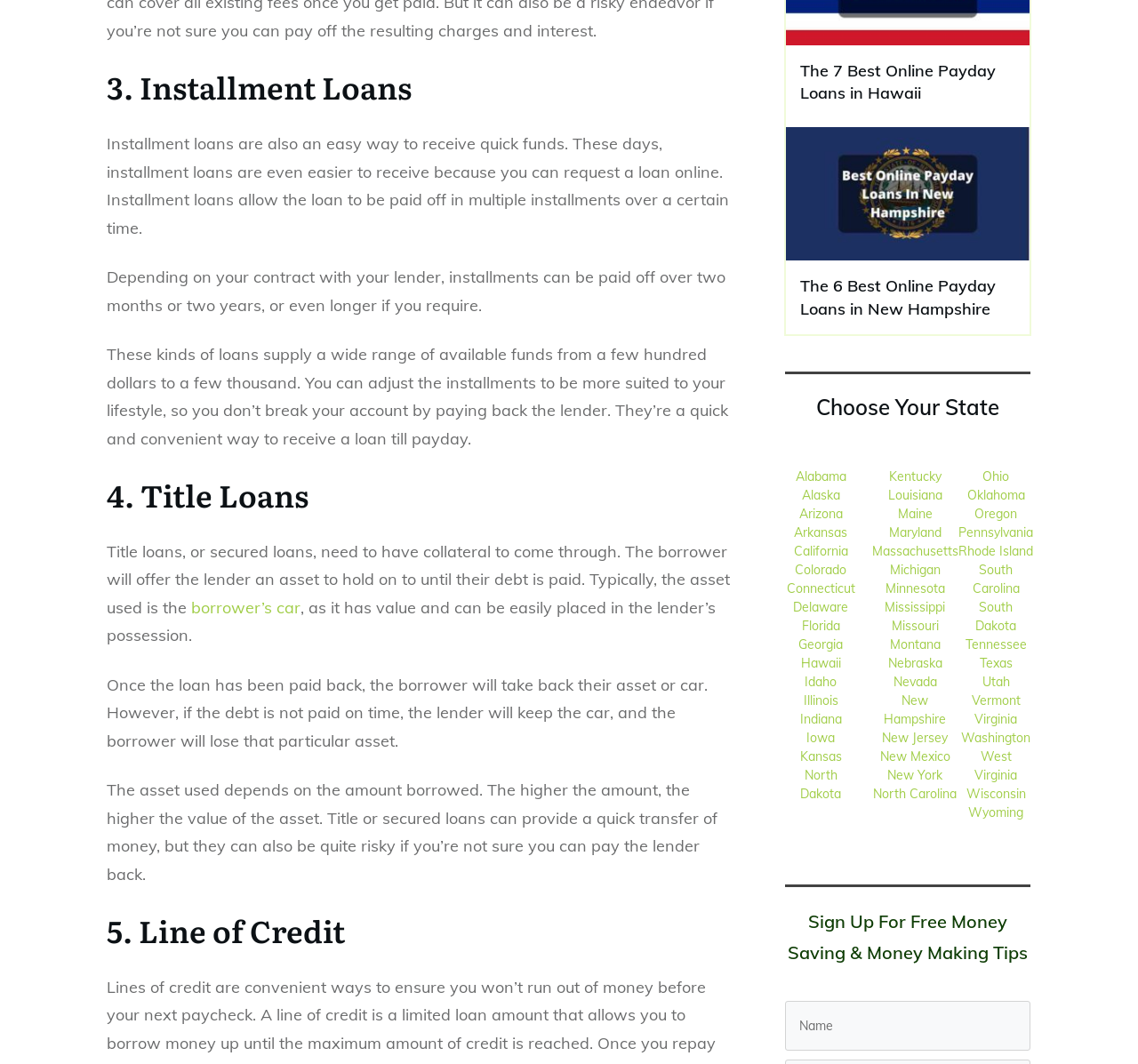What are the 7 best online payday loans in?
Could you give a comprehensive explanation in response to this question?

The webpage has a heading 'The 7 Best Online Payday Loans in Hawaii' which suggests that the 7 best online payday loans are in Hawaii.